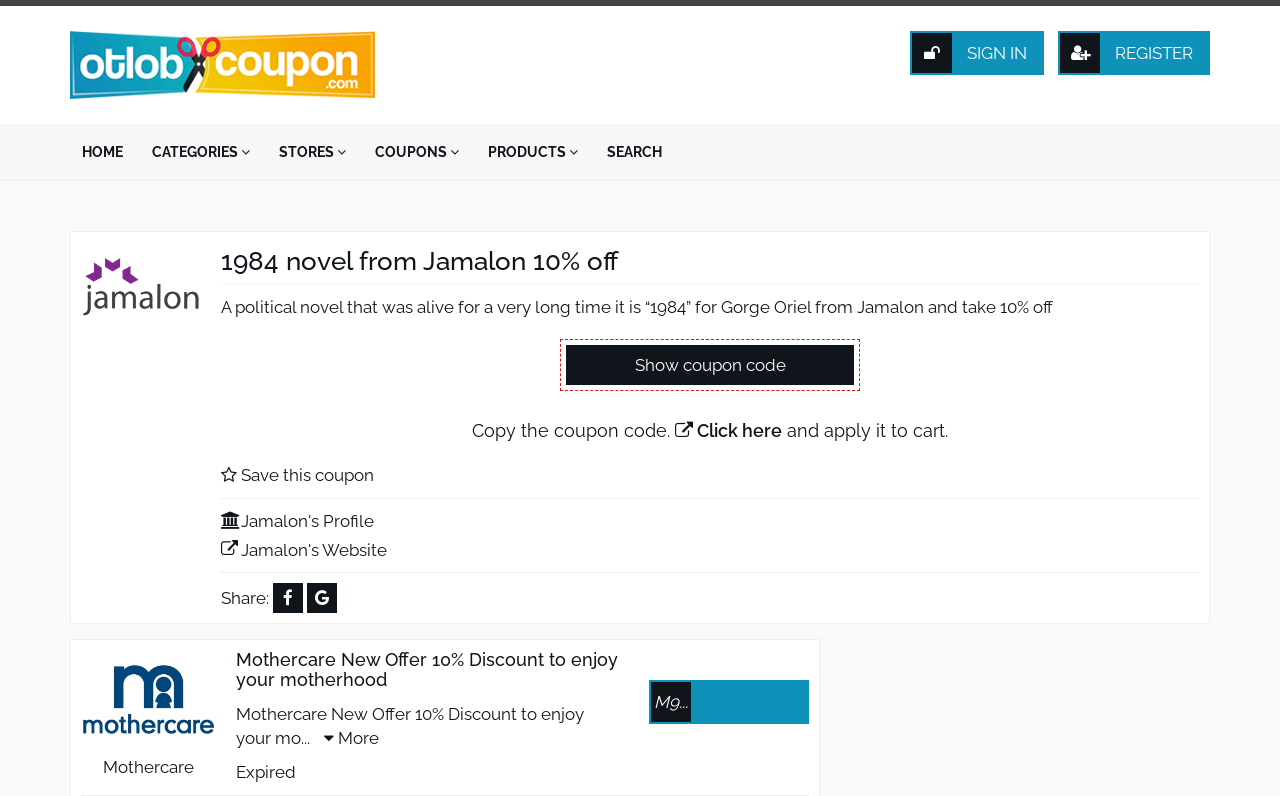Extract the main headline from the webpage and generate its text.

1984 novel from Jamalon 10% off